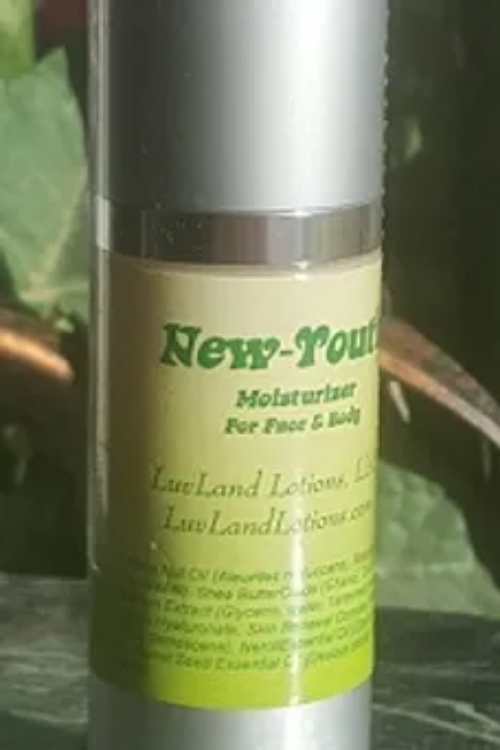What is the collection name of the moisturizer?
Can you provide an in-depth and detailed response to the question?

The label of the 'New-Youth Moisturizer' bottle indicates that the product is part of the LuxLand Lotions collection, reflecting a commitment to quality skincare.